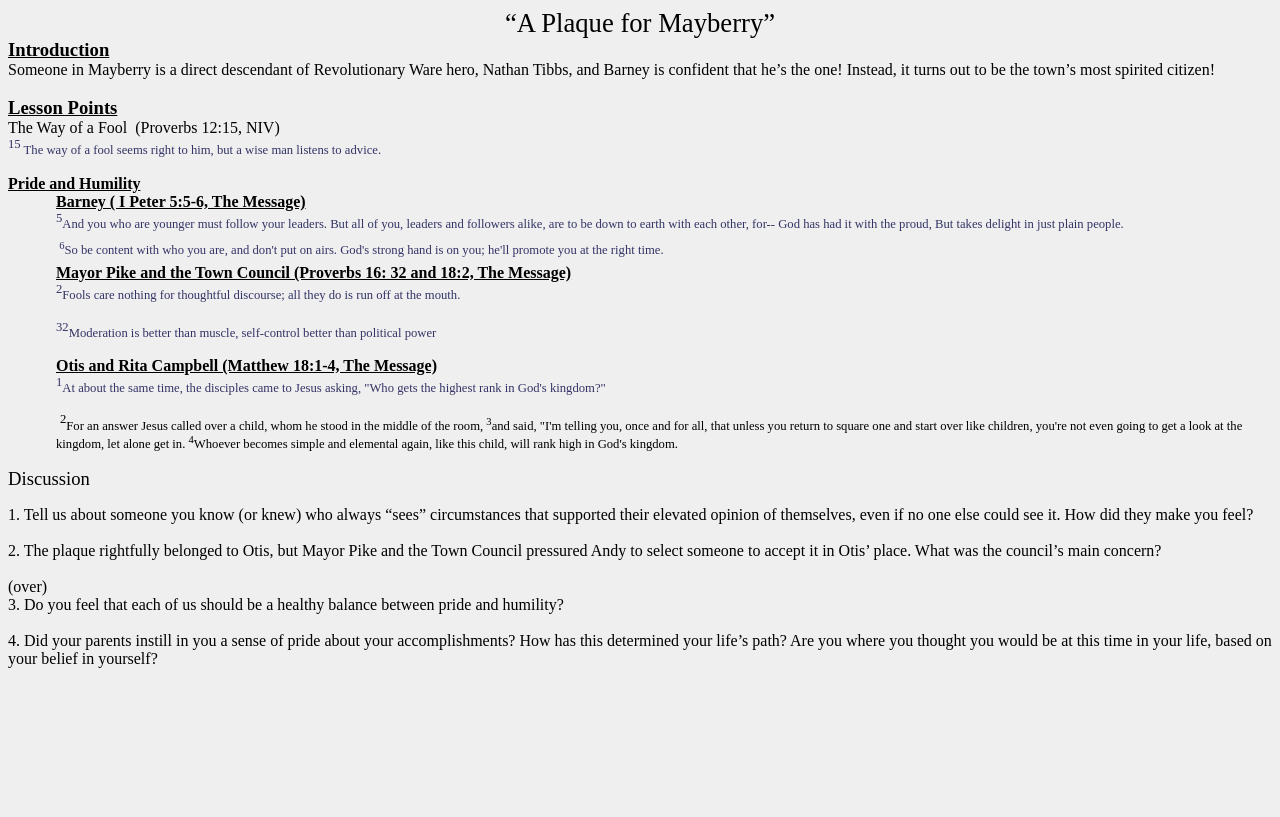Respond to the question with just a single word or phrase: 
What is the name of the episode of Mayberry?

A Plaque for Mayberry